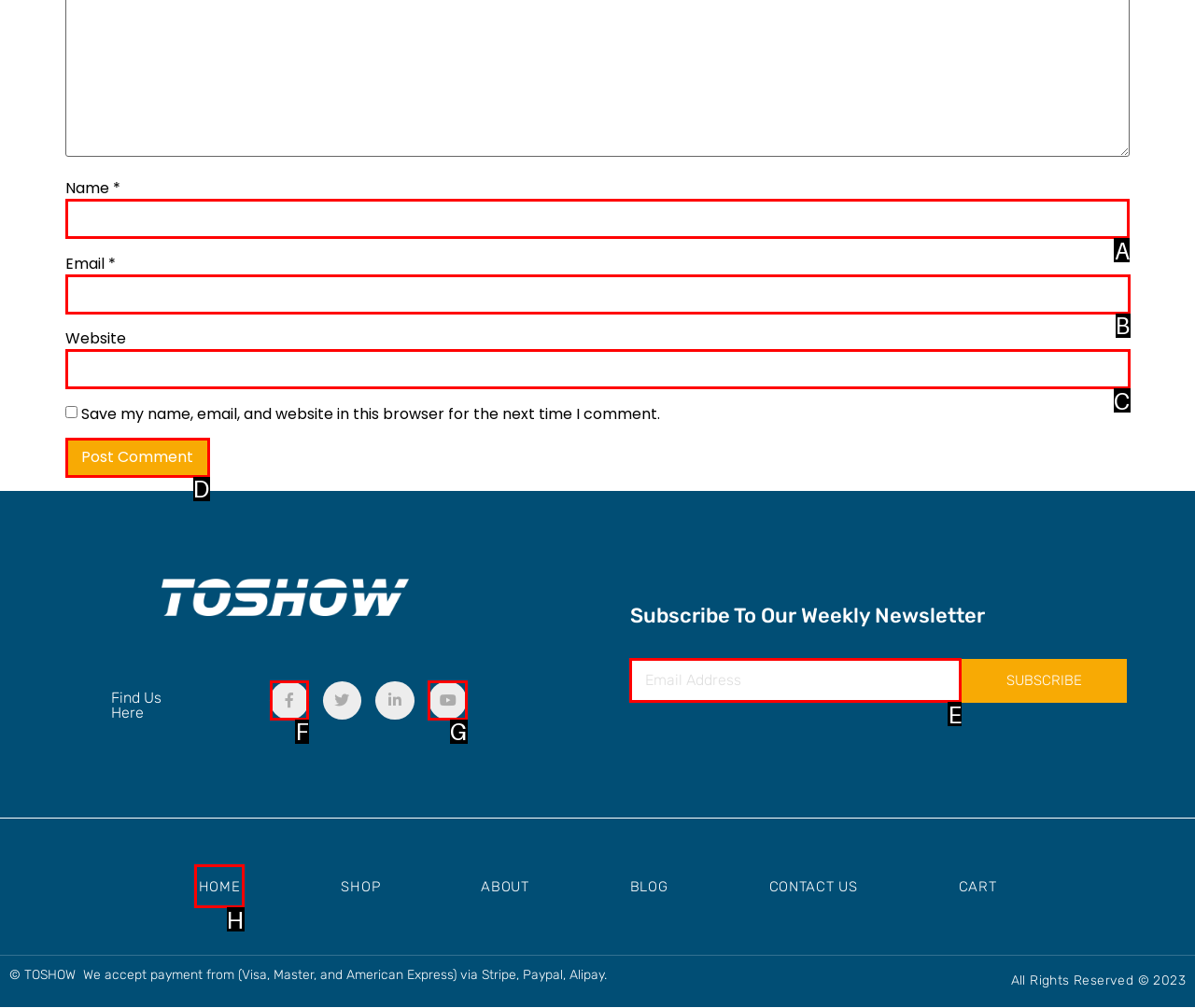For the task "Enter your name", which option's letter should you click? Answer with the letter only.

A